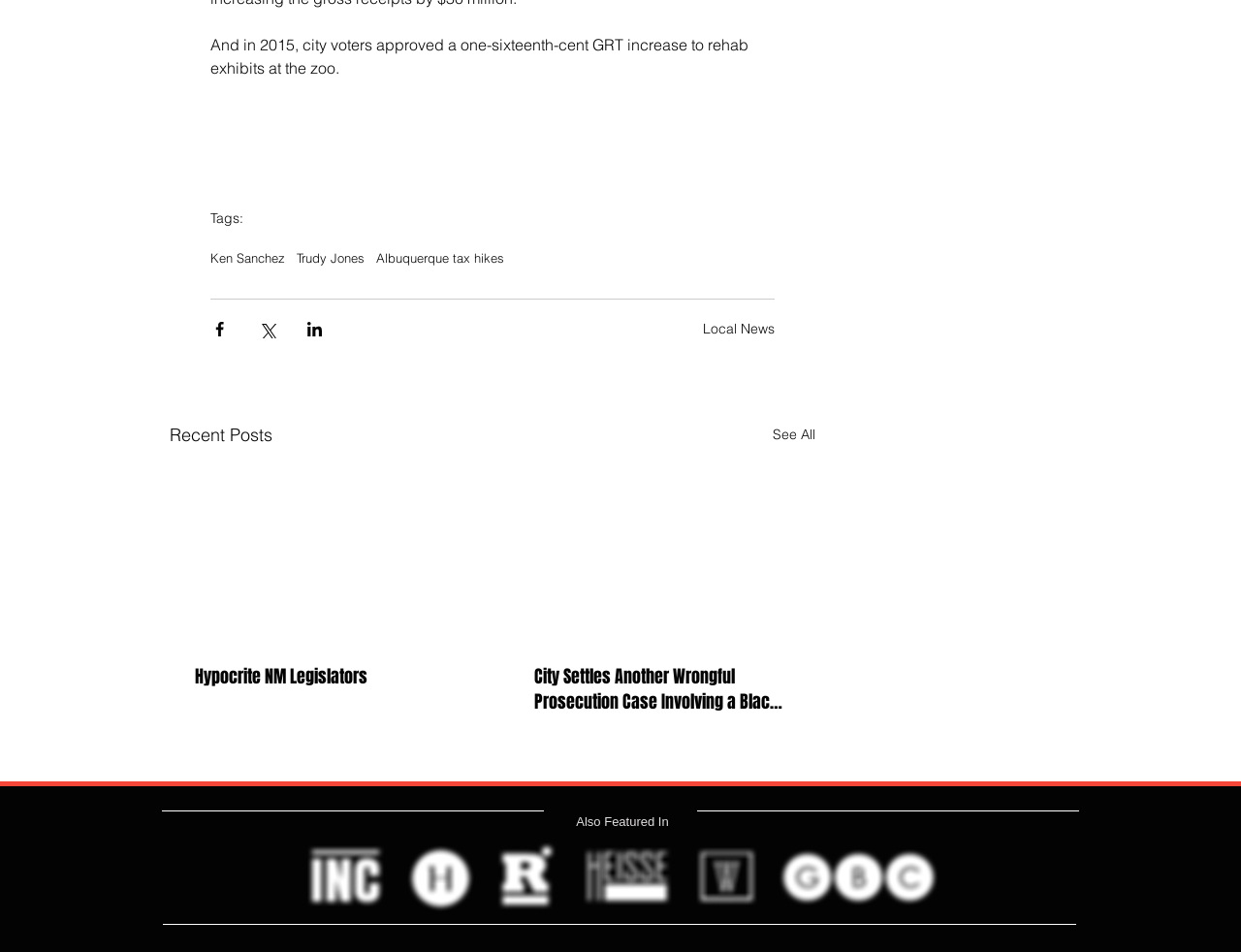Carefully examine the image and provide an in-depth answer to the question: What is the topic of the article?

I inferred this answer by looking at the links provided under the 'Tags:' section, which includes 'Albuquerque tax hikes'. This suggests that the article is related to this topic.